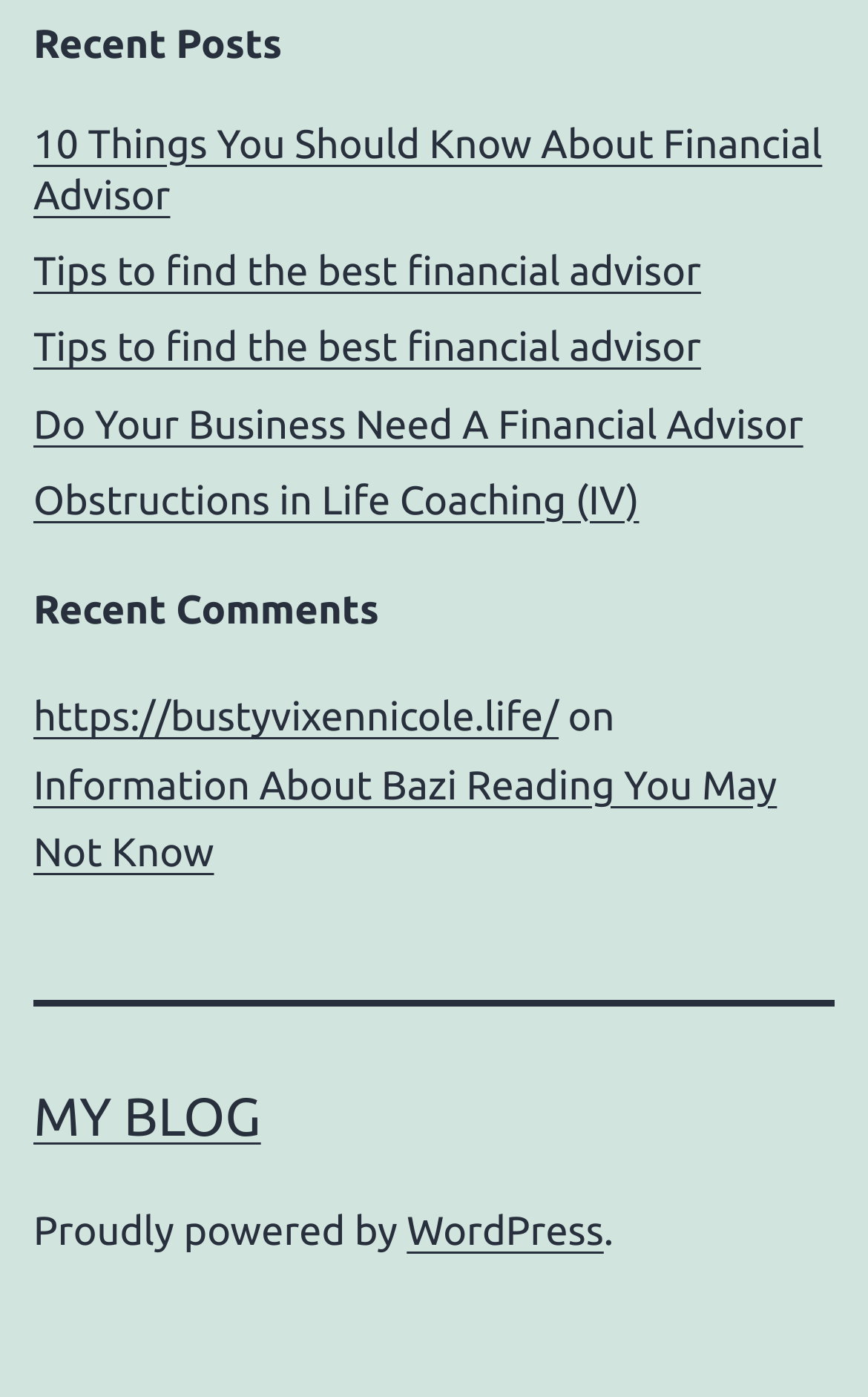Provide the bounding box coordinates of the HTML element this sentence describes: "June 2016". The bounding box coordinates consist of four float numbers between 0 and 1, i.e., [left, top, right, bottom].

None